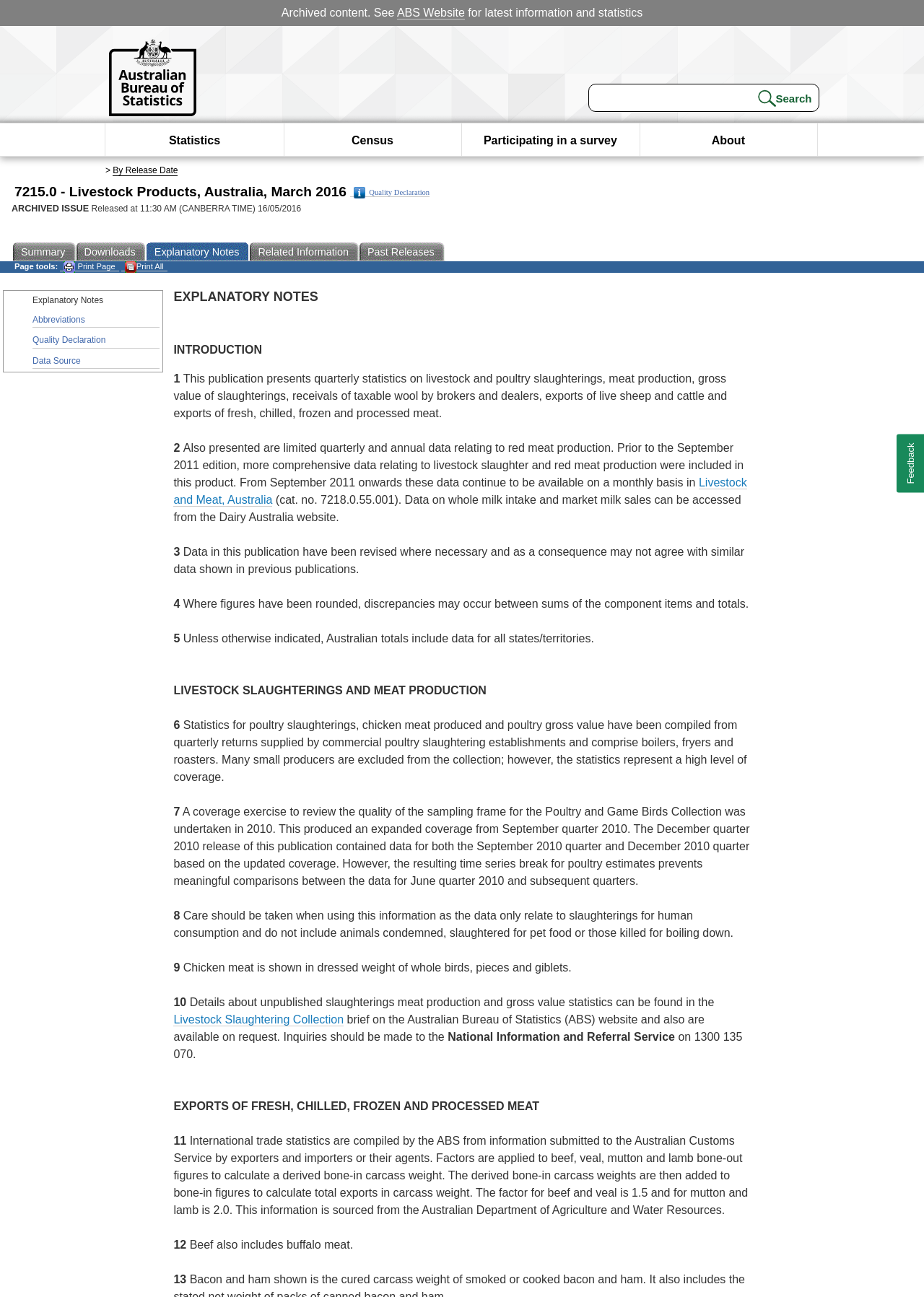Please locate the bounding box coordinates of the element that should be clicked to complete the given instruction: "View the summary".

[0.014, 0.187, 0.082, 0.201]